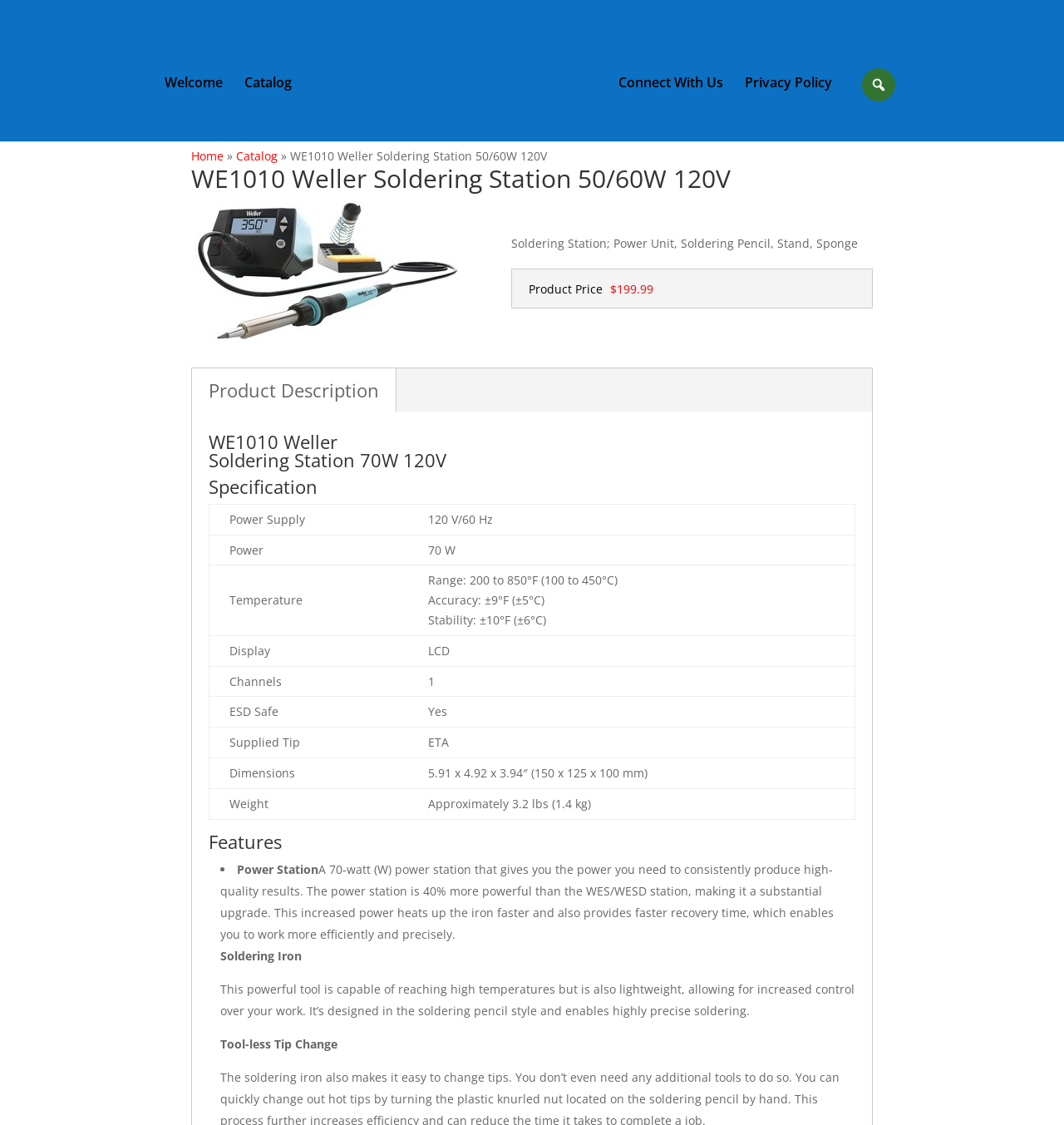What is the style of the soldering iron? Observe the screenshot and provide a one-word or short phrase answer.

Soldering pencil style